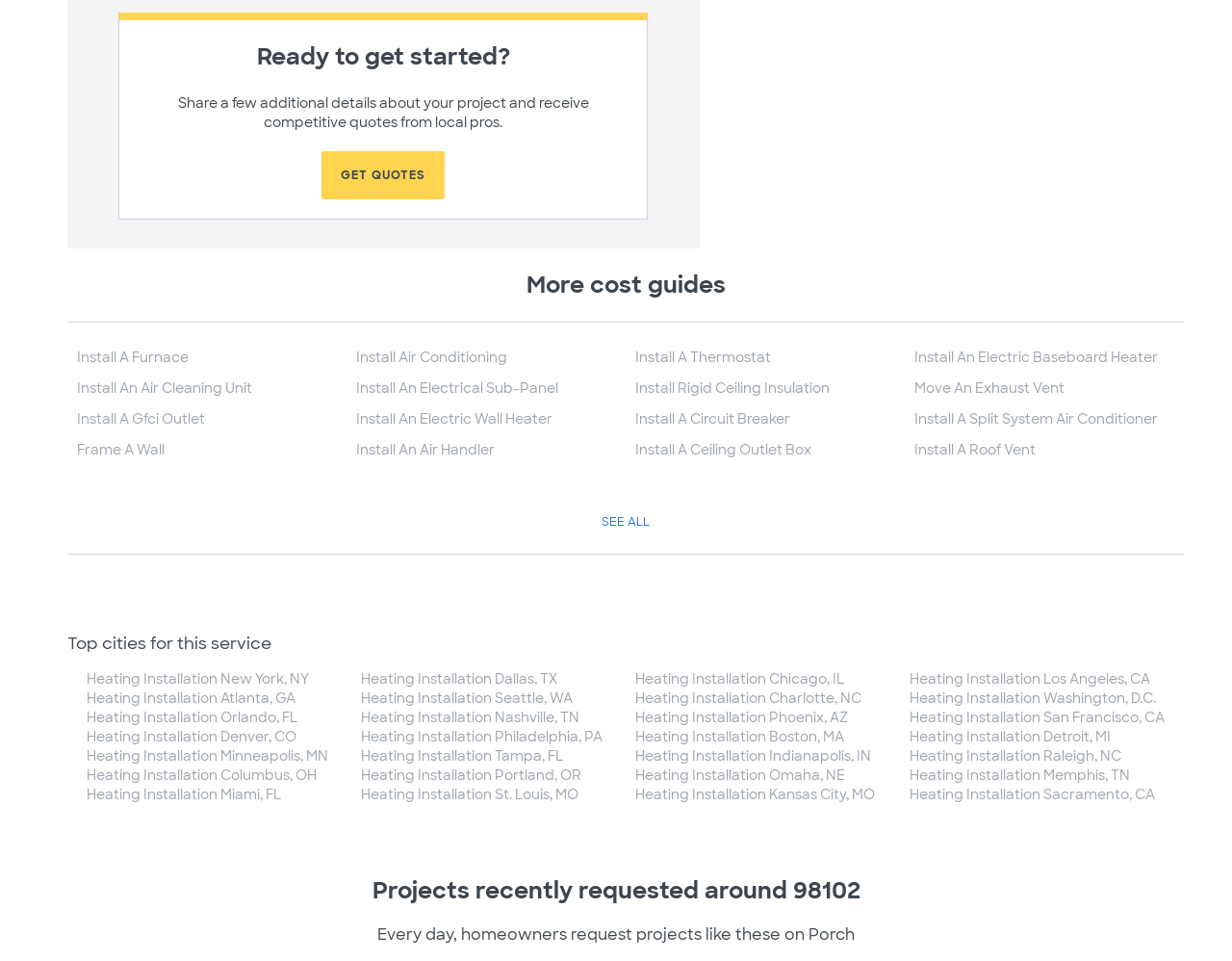Based on the image, give a detailed response to the question: What is the main purpose of this webpage?

Based on the webpage content, it appears that the main purpose of this webpage is to allow users to share details about their project and receive competitive quotes from local professionals.